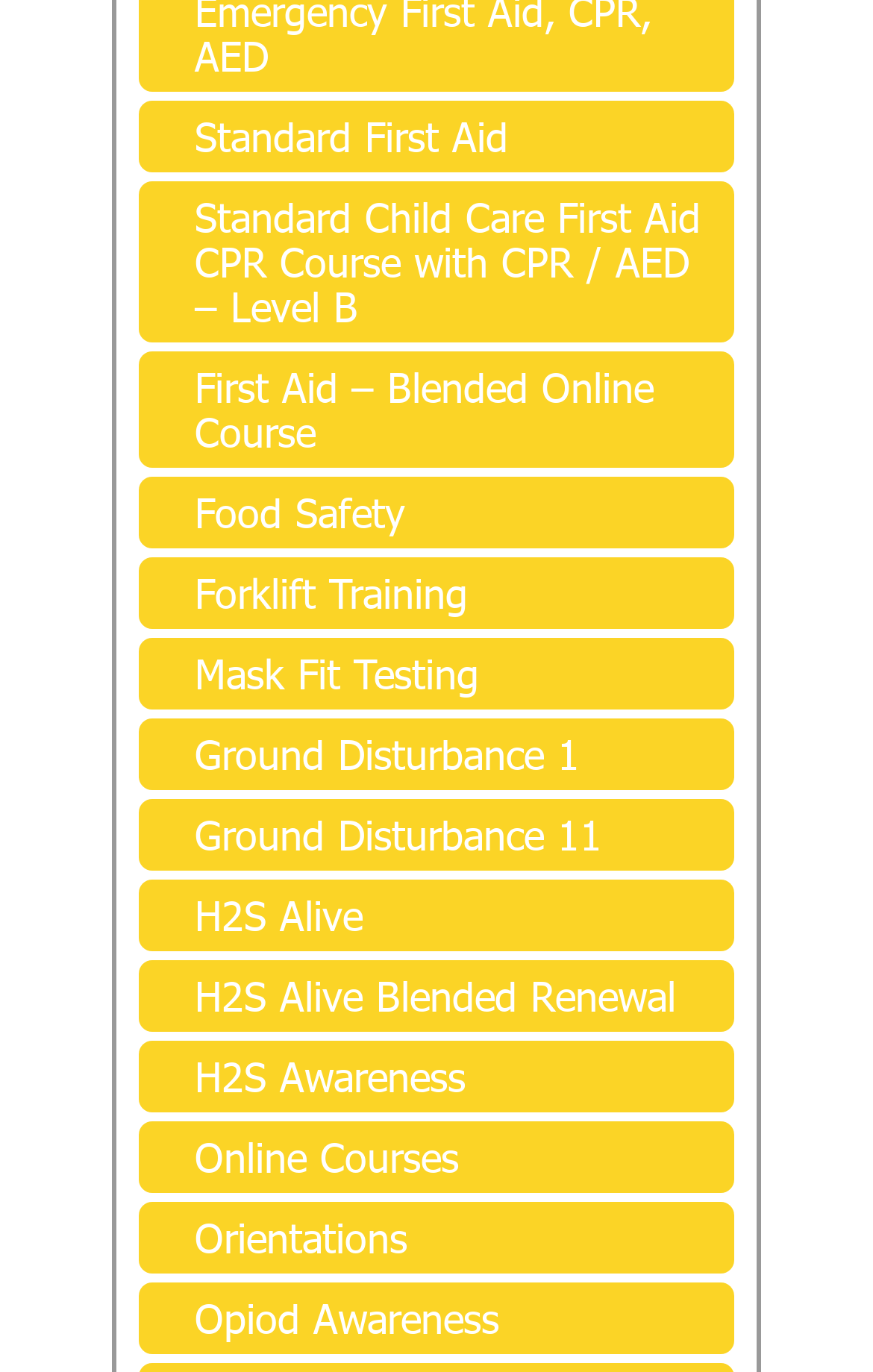Determine the bounding box coordinates for the area you should click to complete the following instruction: "View Orientations".

[0.159, 0.876, 0.841, 0.928]